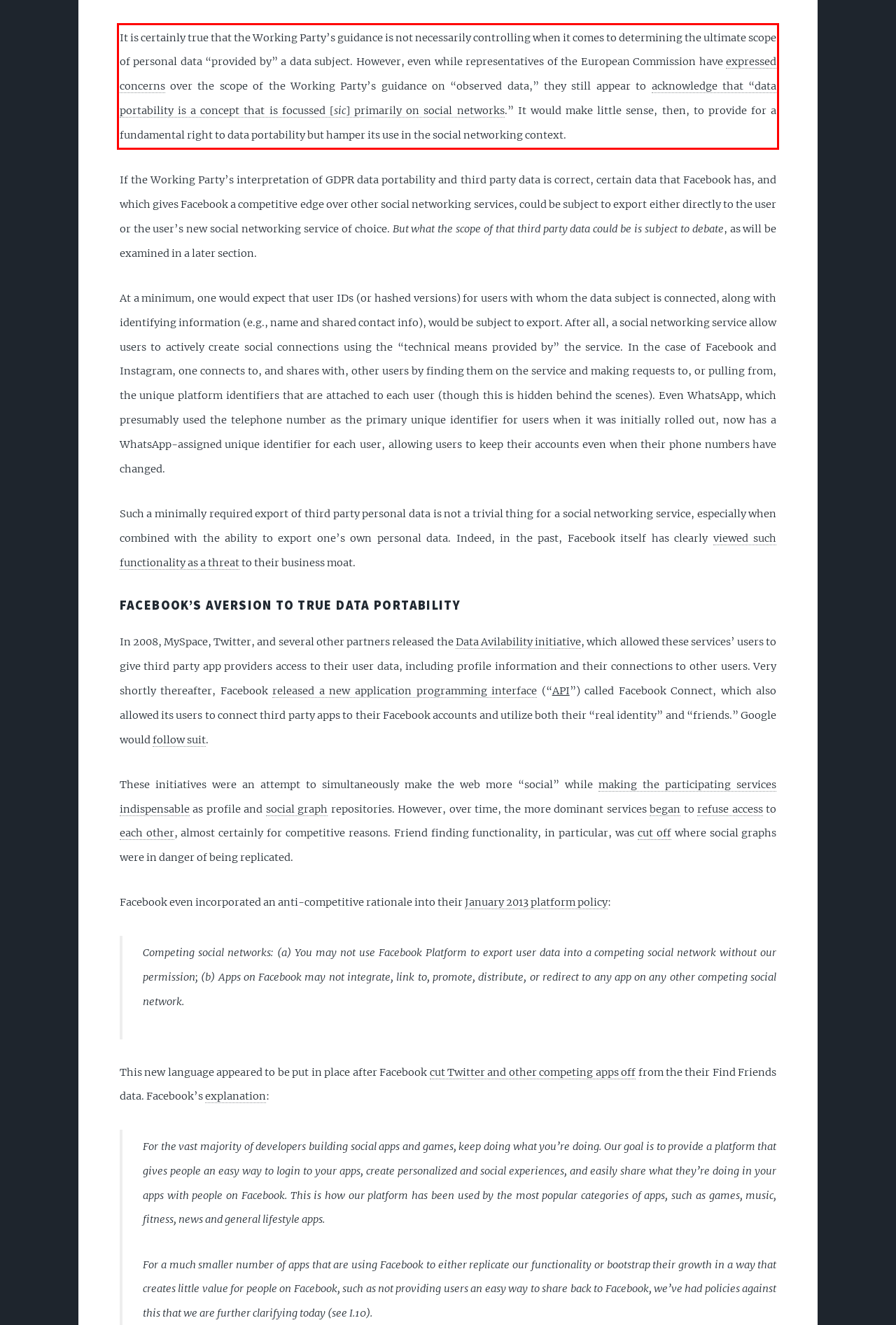Please identify and extract the text content from the UI element encased in a red bounding box on the provided webpage screenshot.

It is certainly true that the Working Party’s guidance is not necessarily controlling when it comes to determining the ultimate scope of personal data “provided by” a data subject. However, even while representatives of the European Commission have expressed concerns over the scope of the Working Party’s guidance on “observed data,” they still appear to acknowledge that “data portability is a concept that is focussed [sic] primarily on social networks.” It would make little sense, then, to provide for a fundamental right to data portability but hamper its use in the social networking context.